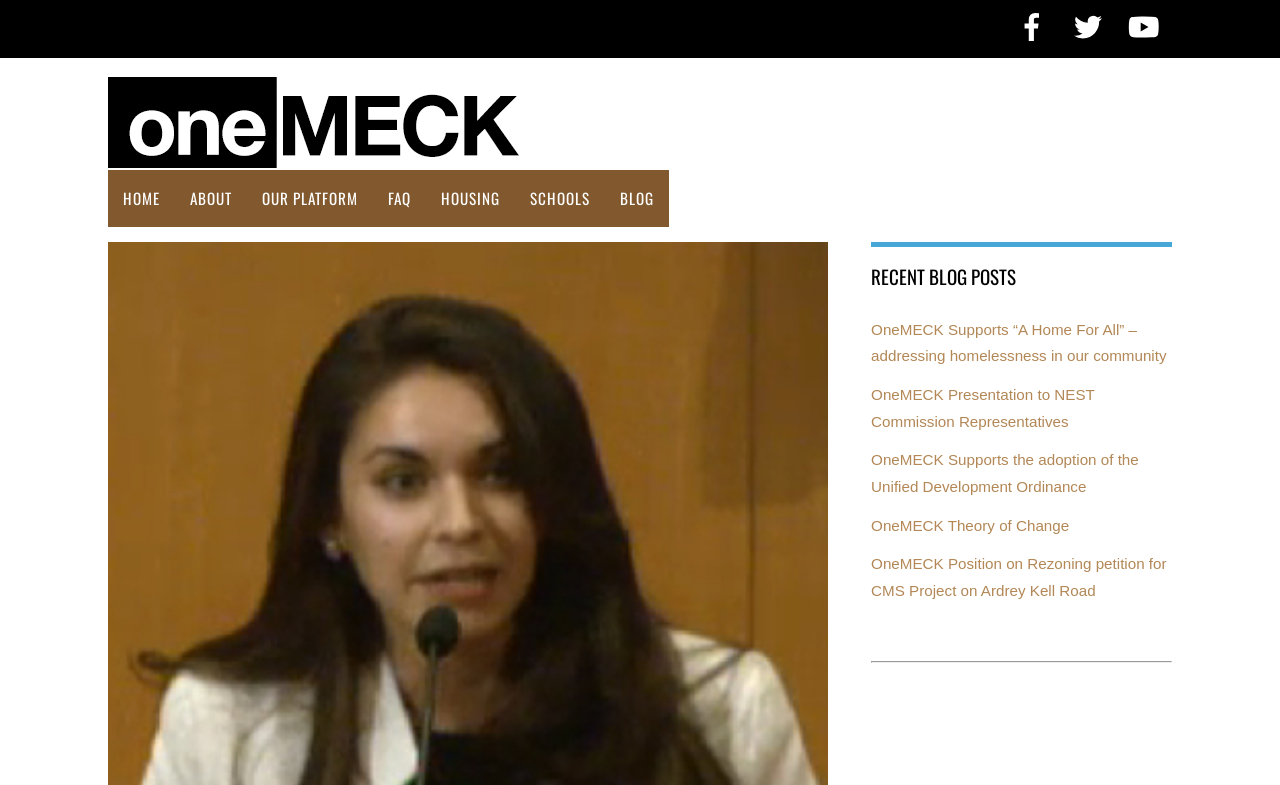Please locate the clickable area by providing the bounding box coordinates to follow this instruction: "go to blog page".

[0.473, 0.217, 0.523, 0.289]